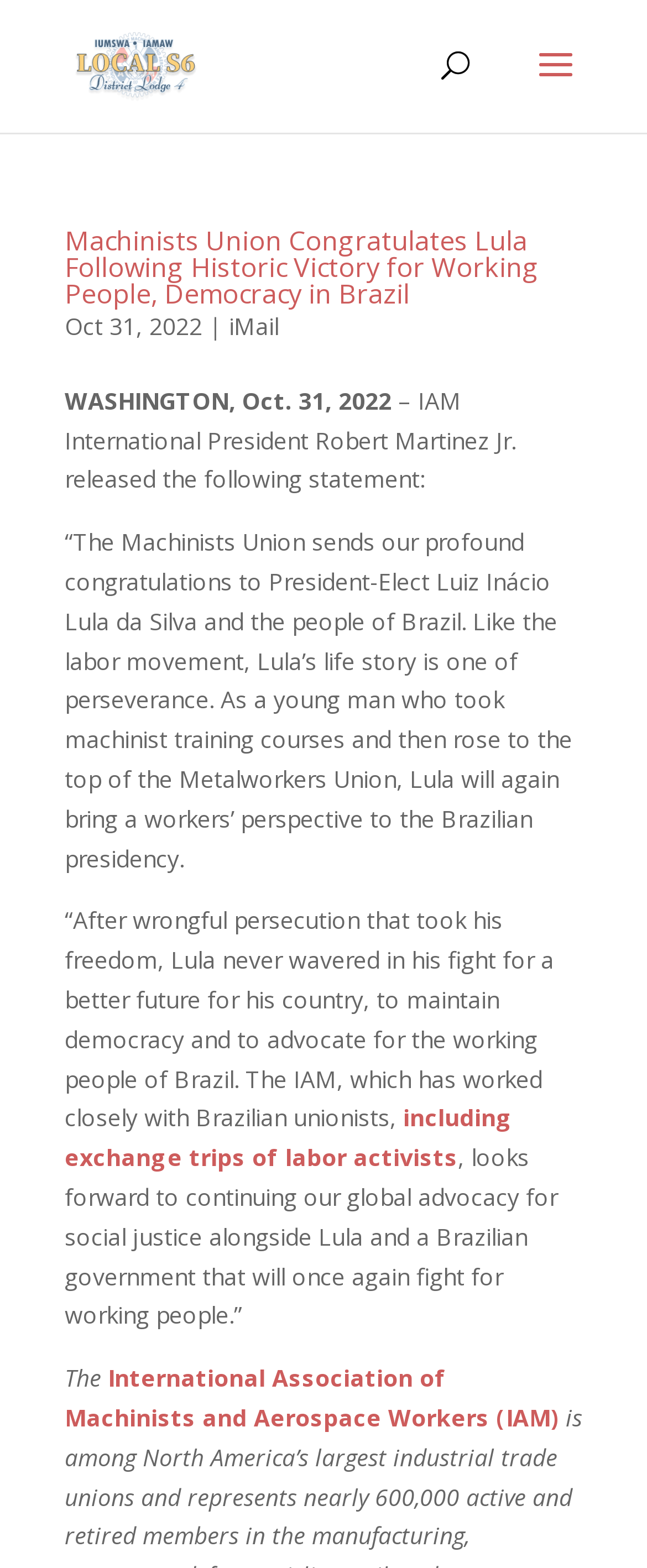Who is the IAM International President?
Based on the image, please offer an in-depth response to the question.

I inferred the answer by reading the text content of the webpage, specifically the sentence '– IAM International President Robert Martinez Jr. released the following statement:'.